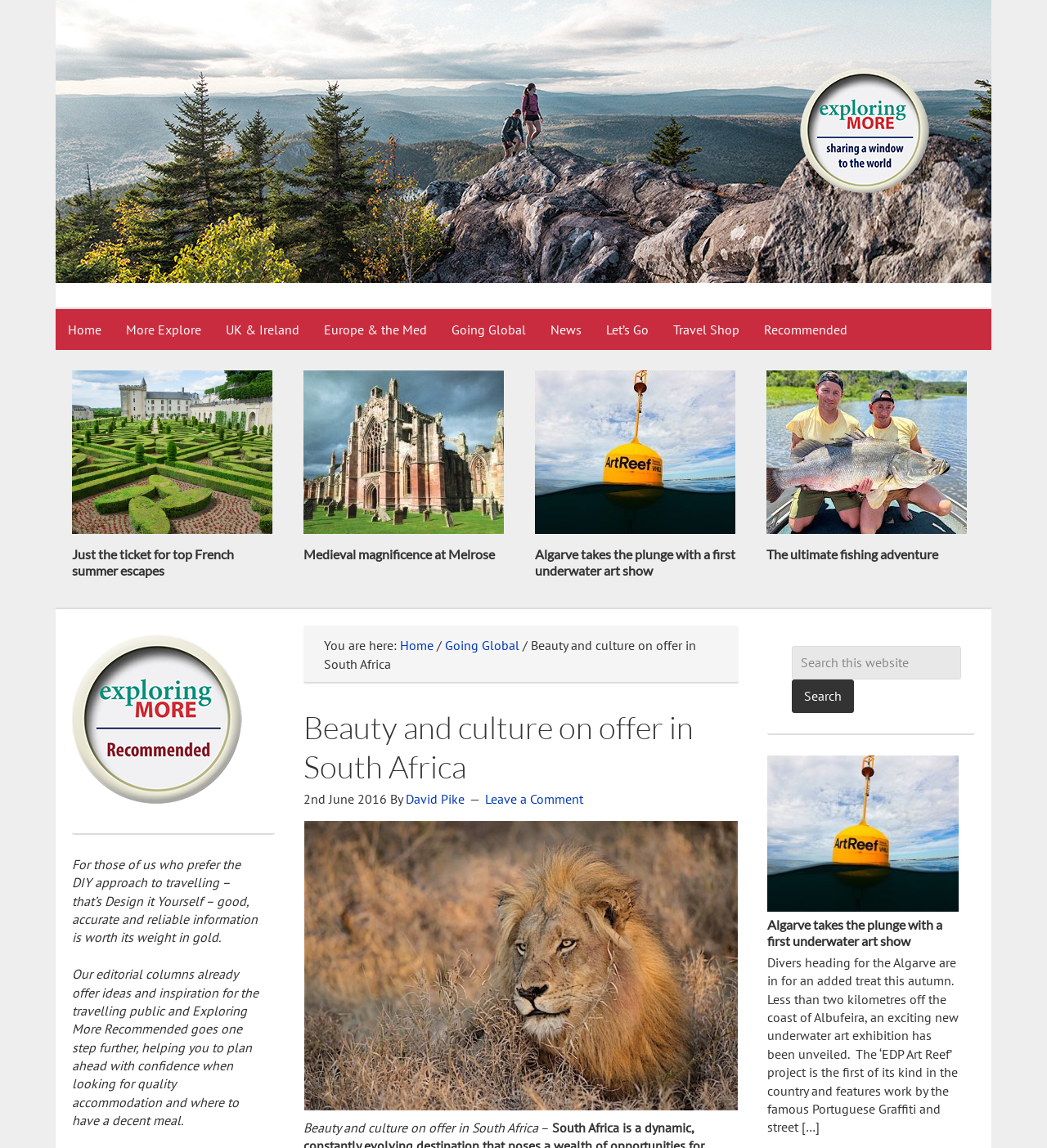What is the title of the first article?
By examining the image, provide a one-word or phrase answer.

Just the ticket for top French summer escapes